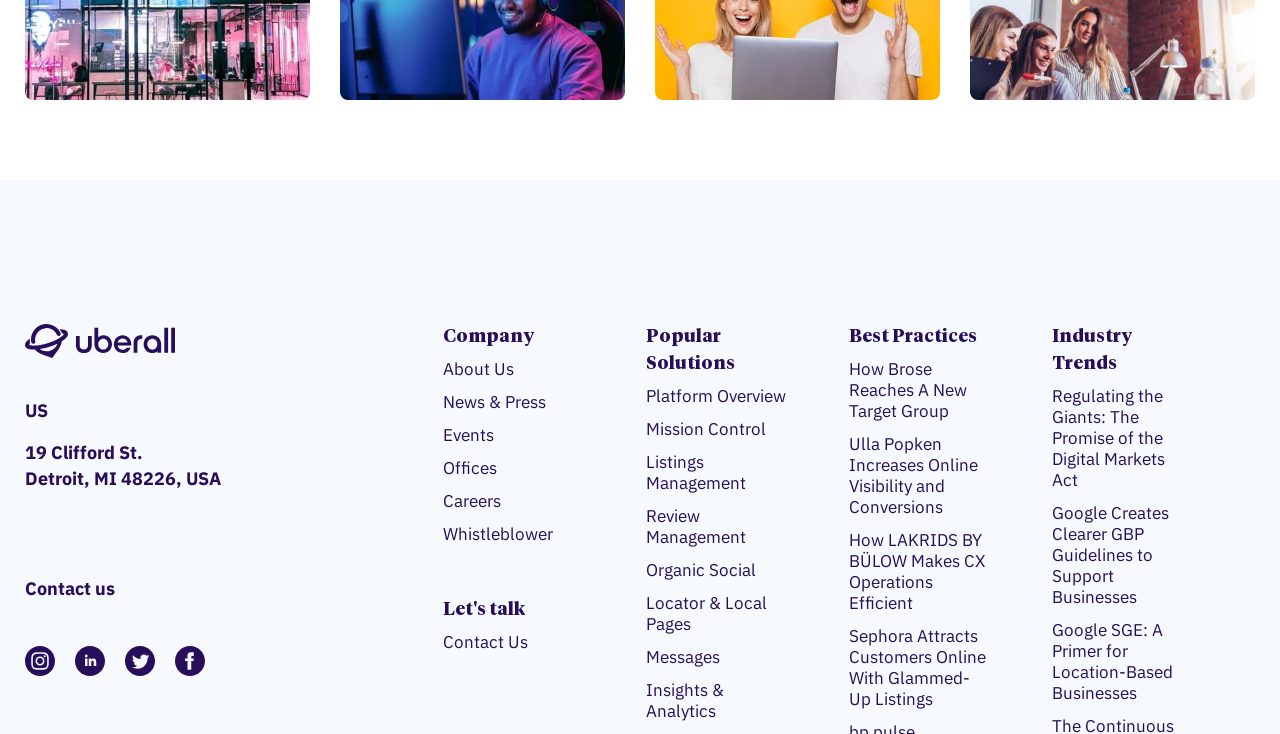Please give a one-word or short phrase response to the following question: 
What is the name of the company's product?

Platform Overview